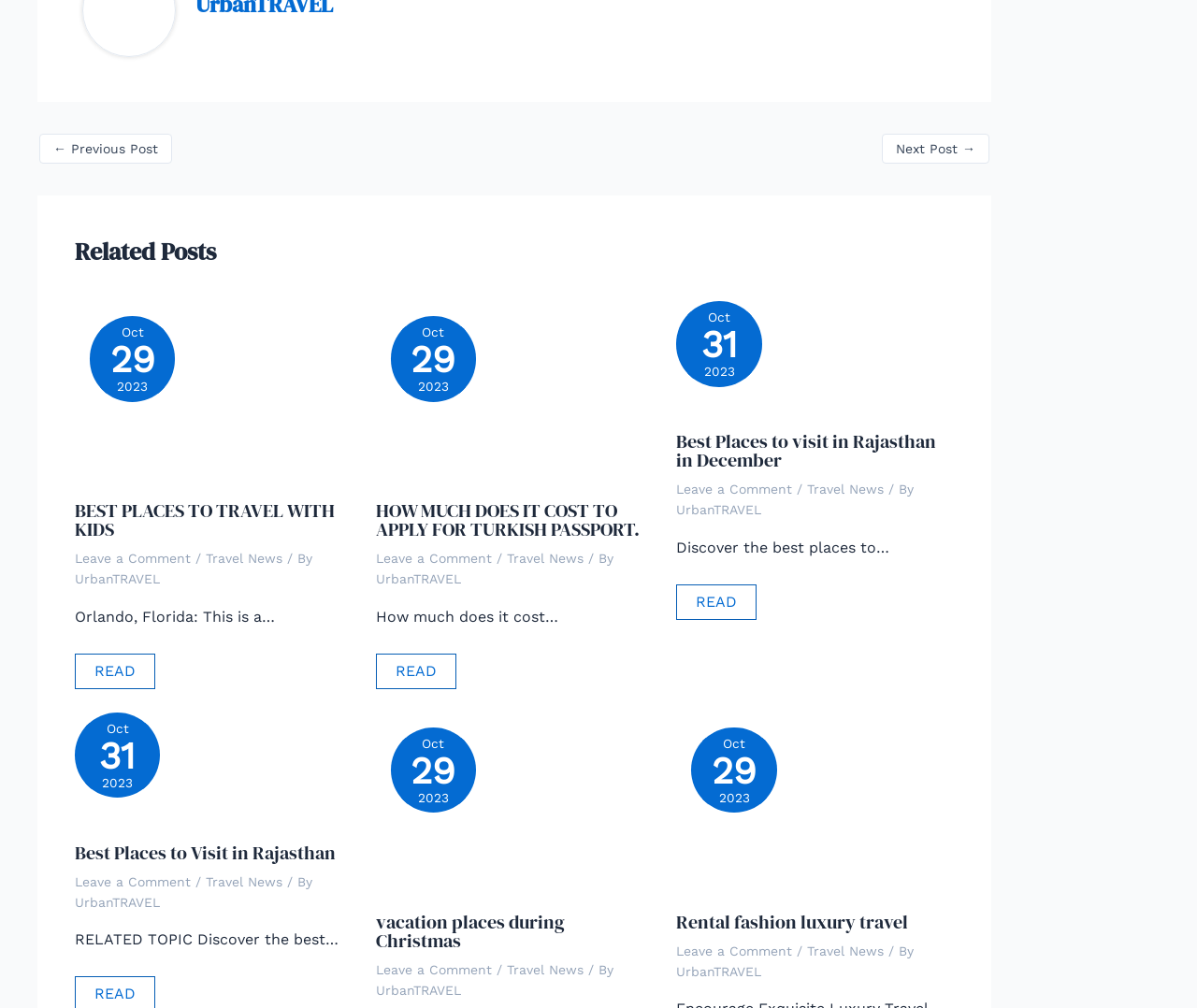Please identify the bounding box coordinates of the region to click in order to complete the given instruction: "Read more about 'BEST PLACES TO TRAVEL WITH KIDS'". The coordinates should be four float numbers between 0 and 1, i.e., [left, top, right, bottom].

[0.062, 0.38, 0.294, 0.398]